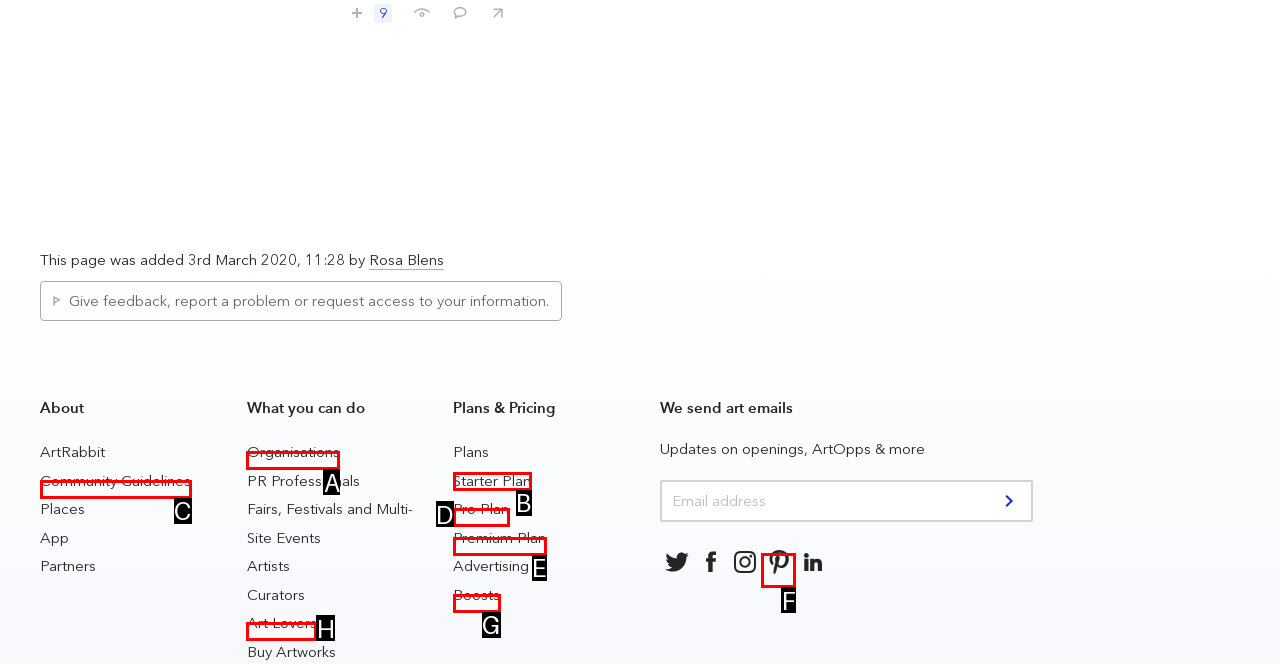Identify the letter of the UI element needed to carry out the task: Get more information about the 'Starter Plan'
Reply with the letter of the chosen option.

B